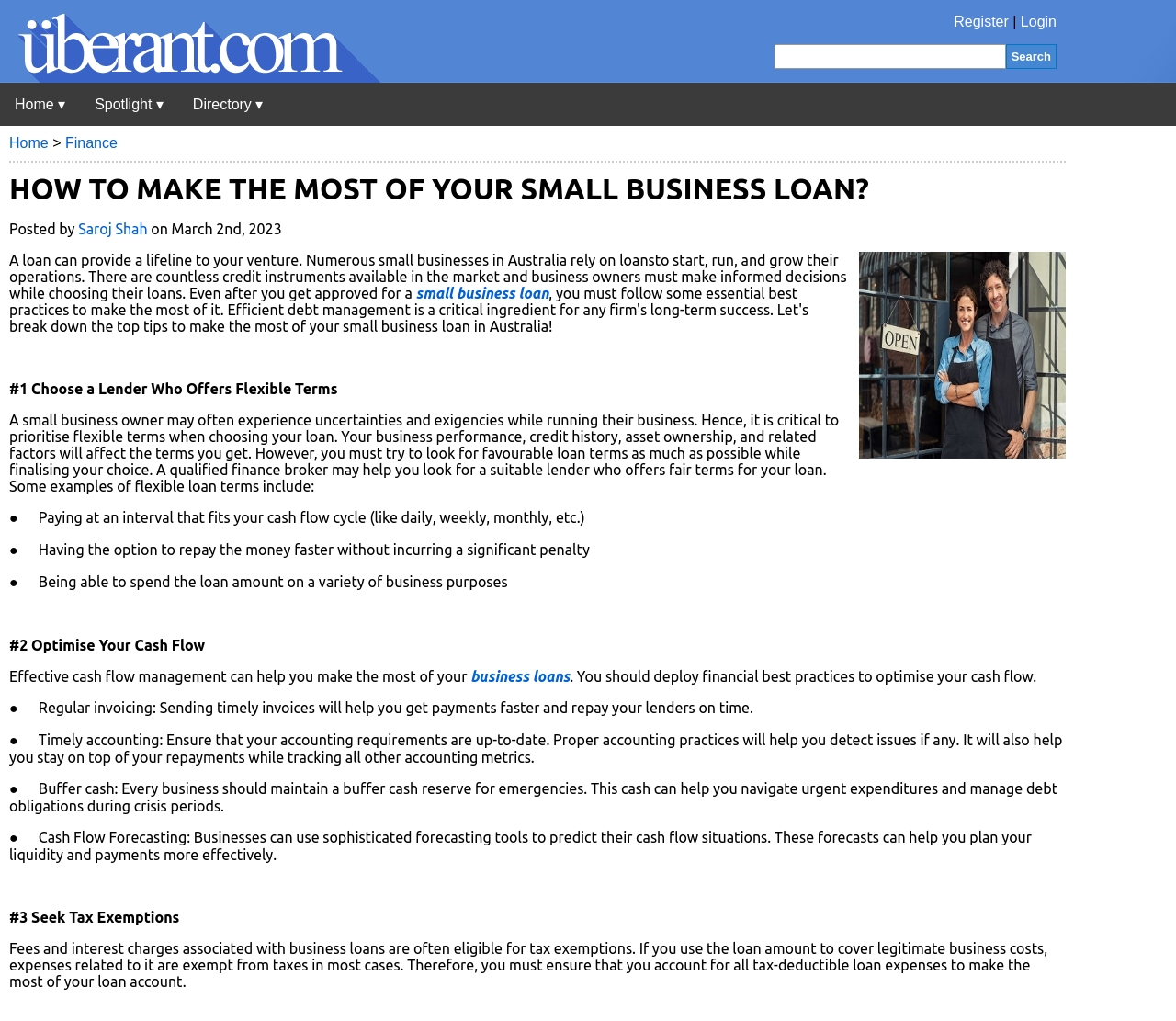Please predict the bounding box coordinates of the element's region where a click is necessary to complete the following instruction: "Click on Home". The coordinates should be represented by four float numbers between 0 and 1, i.e., [left, top, right, bottom].

[0.0, 0.081, 0.068, 0.123]